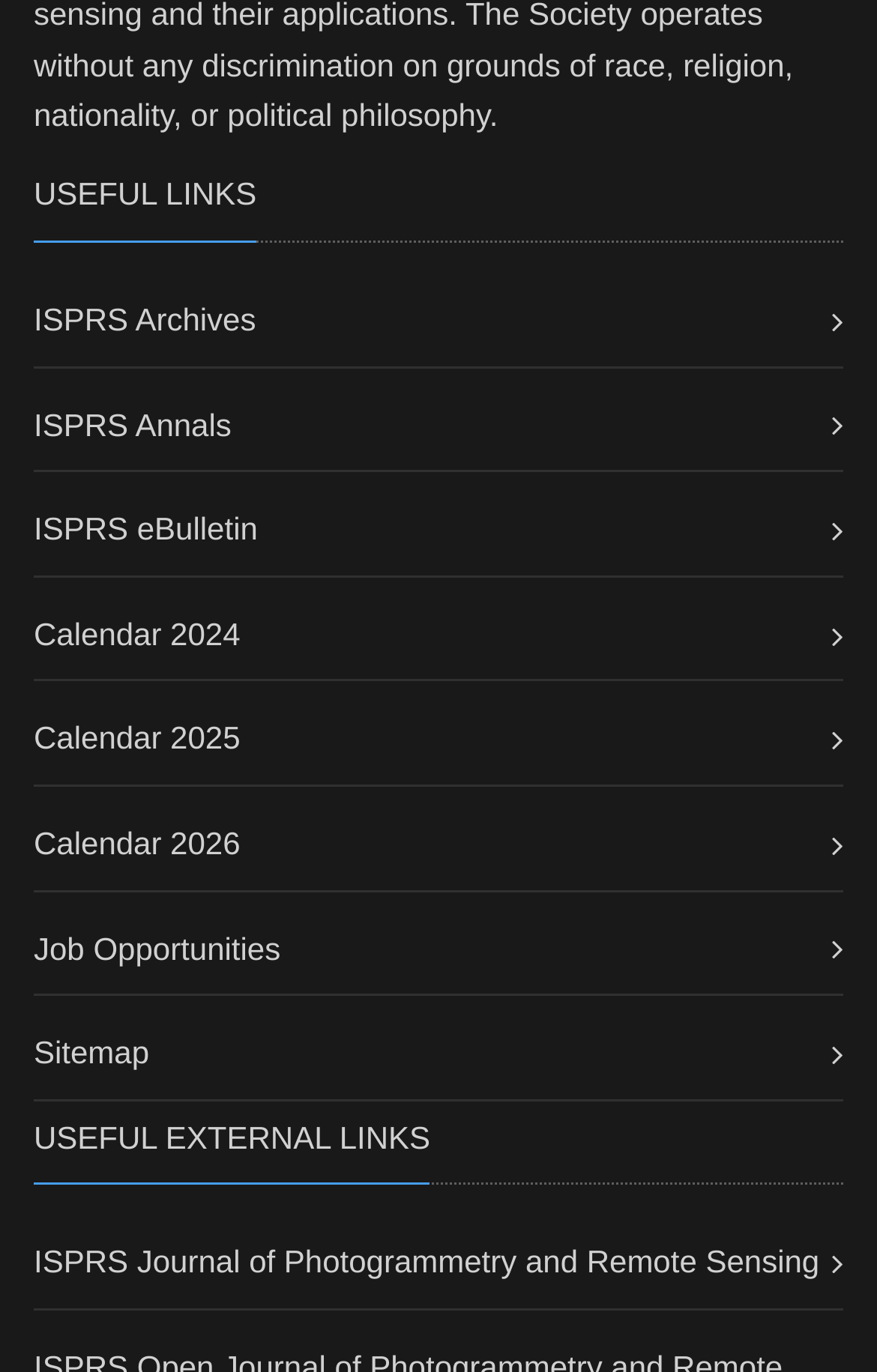Please identify the bounding box coordinates of the element that needs to be clicked to execute the following command: "view ISPRS Archives". Provide the bounding box using four float numbers between 0 and 1, formatted as [left, top, right, bottom].

[0.038, 0.22, 0.292, 0.246]